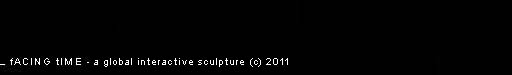Given the content of the image, can you provide a detailed answer to the question?
In which year was the sculpture created?

According to the caption, the sculpture 'fACING tIME' was created by Hofstetter Kurt in 2008, which is the year of its creation.